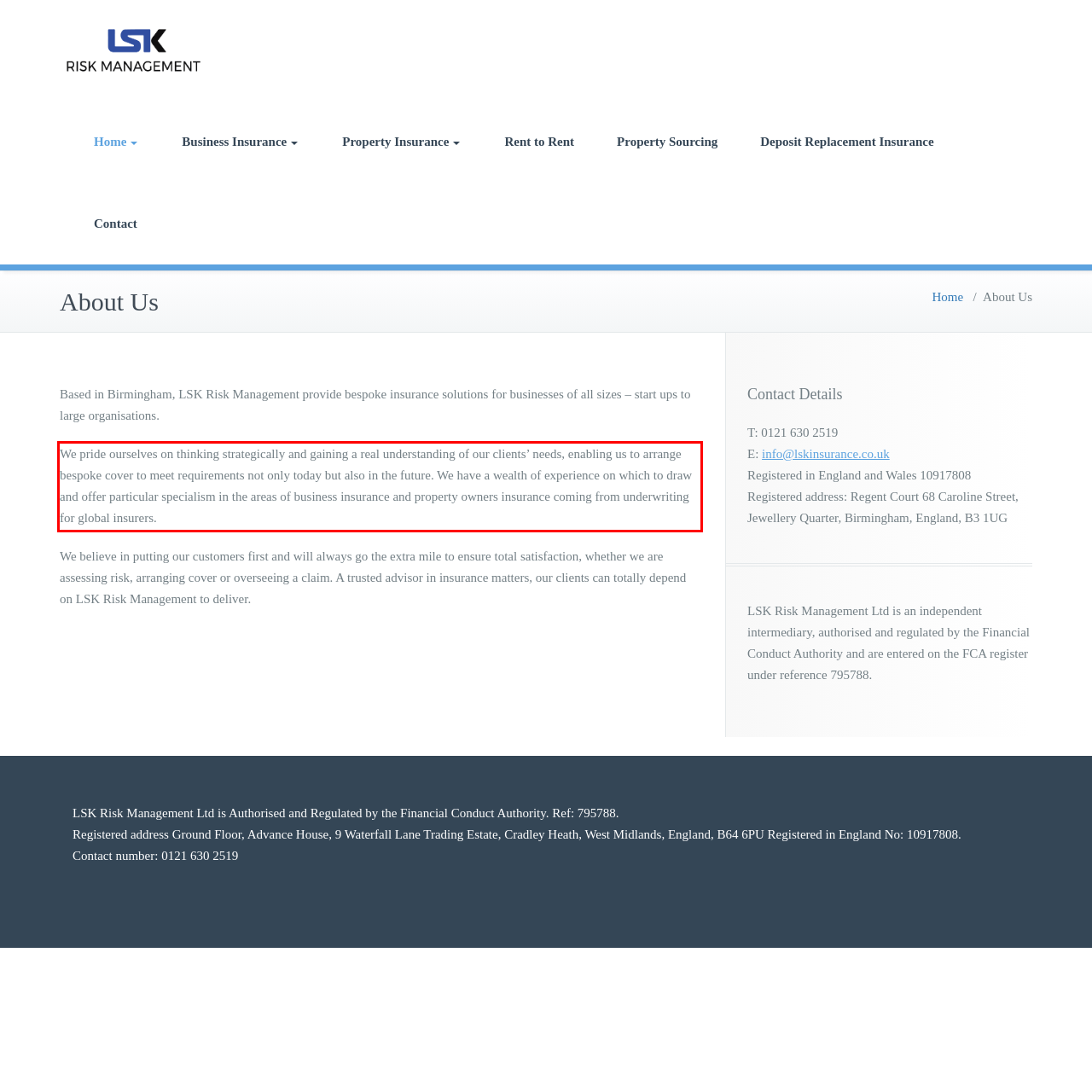Please examine the screenshot of the webpage and read the text present within the red rectangle bounding box.

We pride ourselves on thinking strategically and gaining a real understanding of our clients’ needs, enabling us to arrange bespoke cover to meet requirements not only today but also in the future. We have a wealth of experience on which to draw and offer particular specialism in the areas of business insurance and property owners insurance coming from underwriting for global insurers.